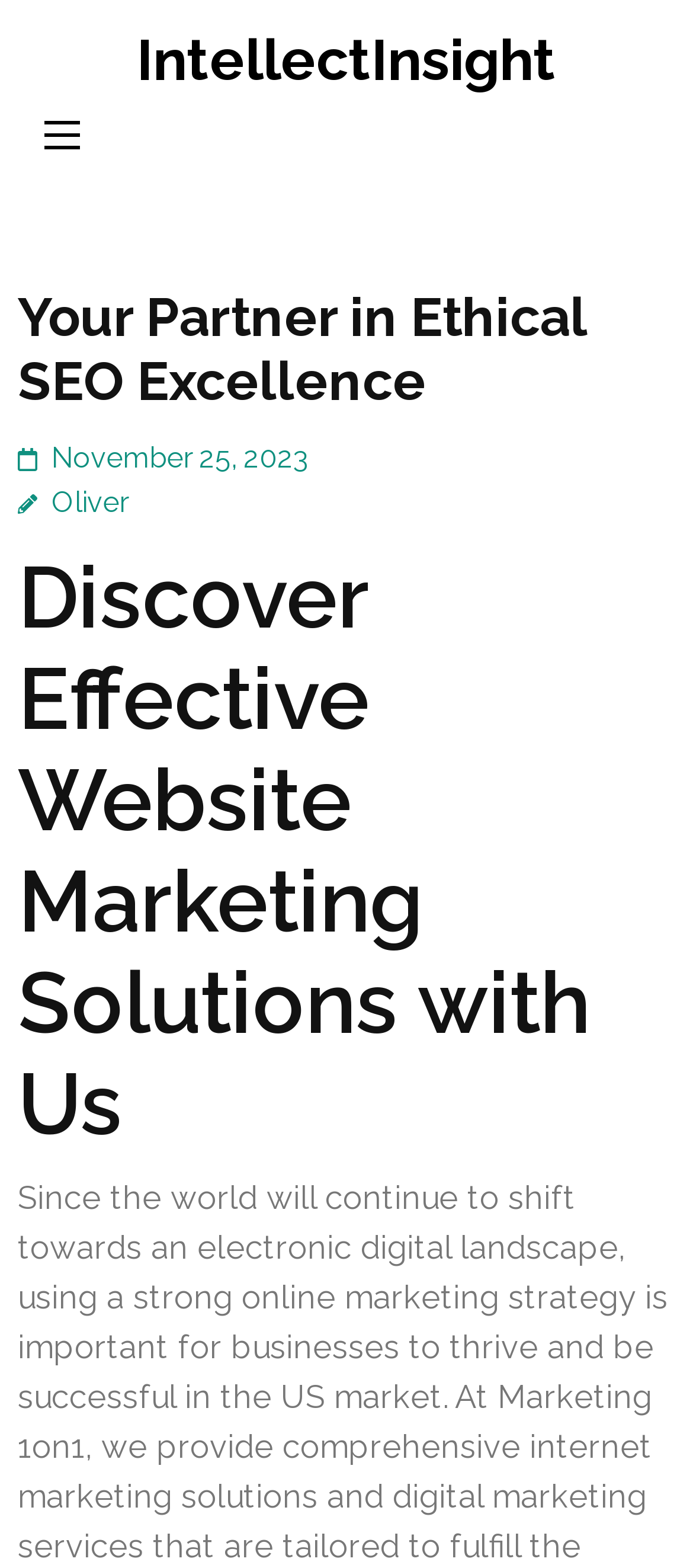Refer to the image and provide an in-depth answer to the question:
What is the date mentioned on the webpage?

The date is obtained from the link element with the text 'November 25, 2023' which is a child element of the header section.